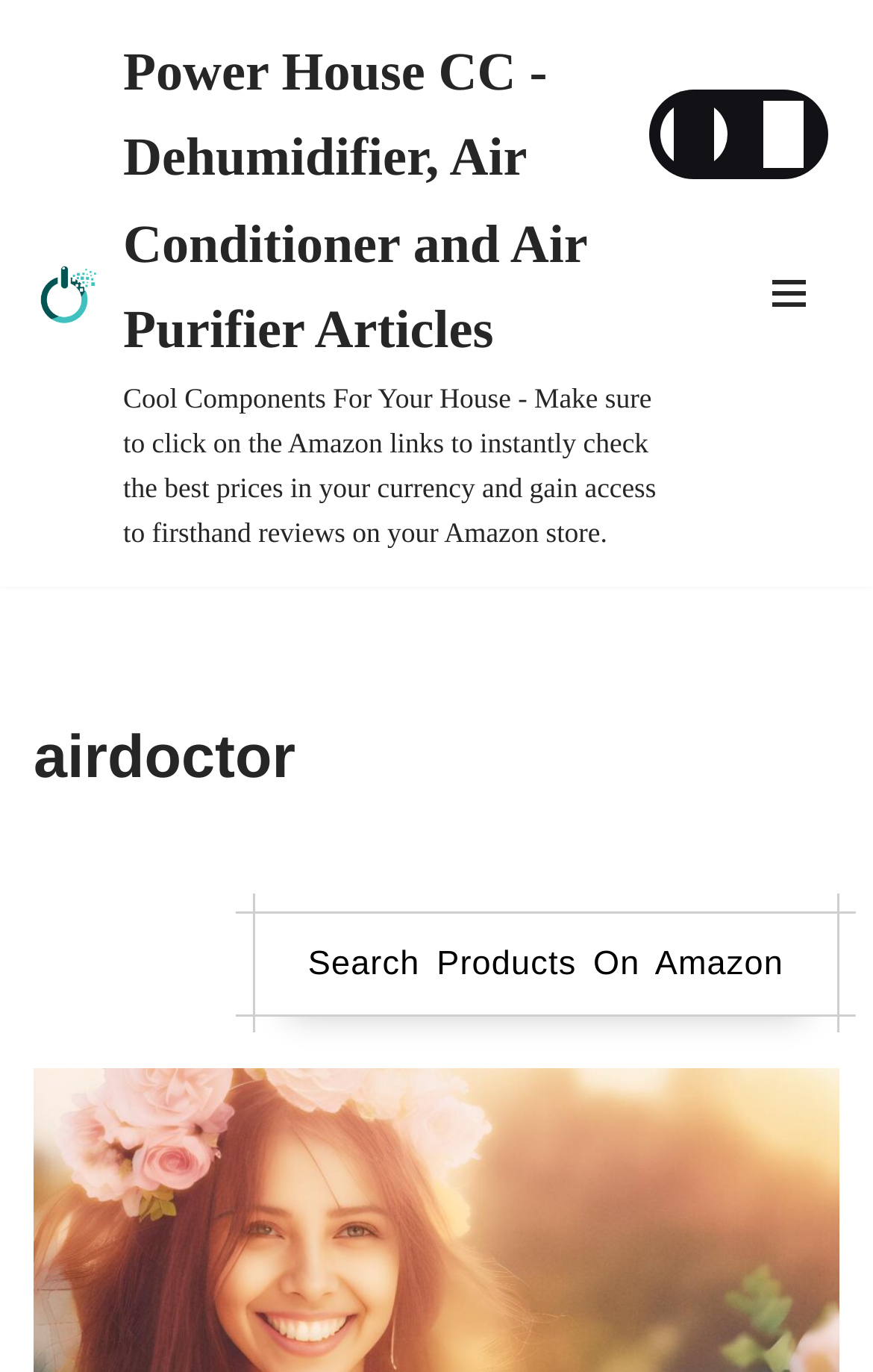Please provide a one-word or short phrase answer to the question:
How many links are there on the top navigation bar?

2